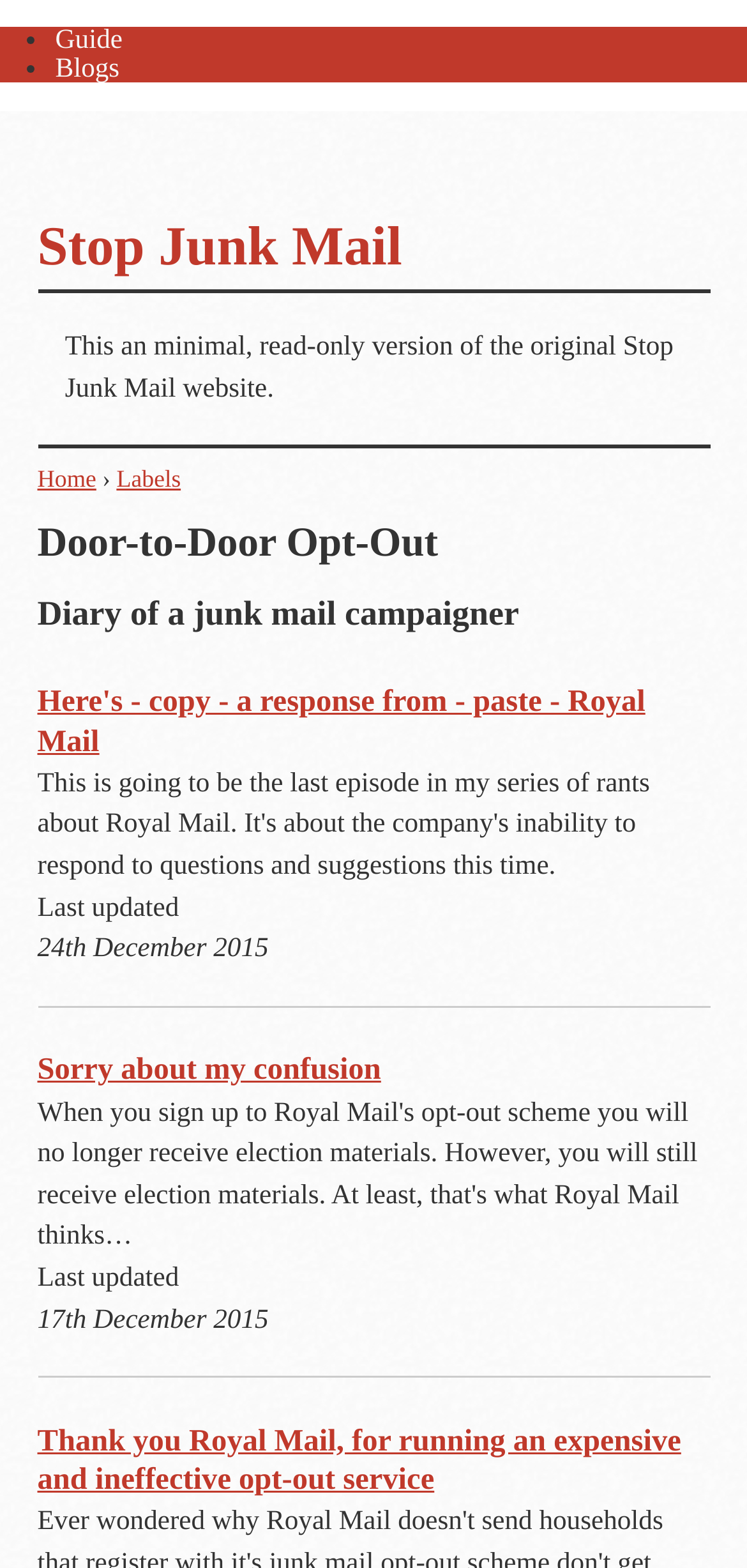Describe the webpage meticulously, covering all significant aspects.

The webpage is about stopping junk mail and door-to-door opt-out. At the top, there is a main menu with links to "Guide" and "Blogs". Below the main menu, there is a heading "Stop Junk Mail" with a link to the same title. 

To the right of the "Stop Junk Mail" heading, there is a paragraph of text explaining that this is a minimal, read-only version of the original Stop Junk Mail website. 

Below the paragraph, there are links to "Home", "Labels", and a right arrow symbol. 

The main content of the webpage is divided into several sections, each with a heading. The first section is titled "Door-to-Door Opt-Out", followed by "Diary of a junk mail campaigner". 

The next section has a heading "Here's - copy - a response from - paste - Royal Mail" with a link to the same title. 

Below this section, there is a "Last updated" label with a date "24th December 2015". 

The following sections have headings "Sorry about my confusion", "Last updated" with a date "17th December 2015", and "Thank you Royal Mail, for running an expensive and ineffective opt-out service", each with a link to the same title.